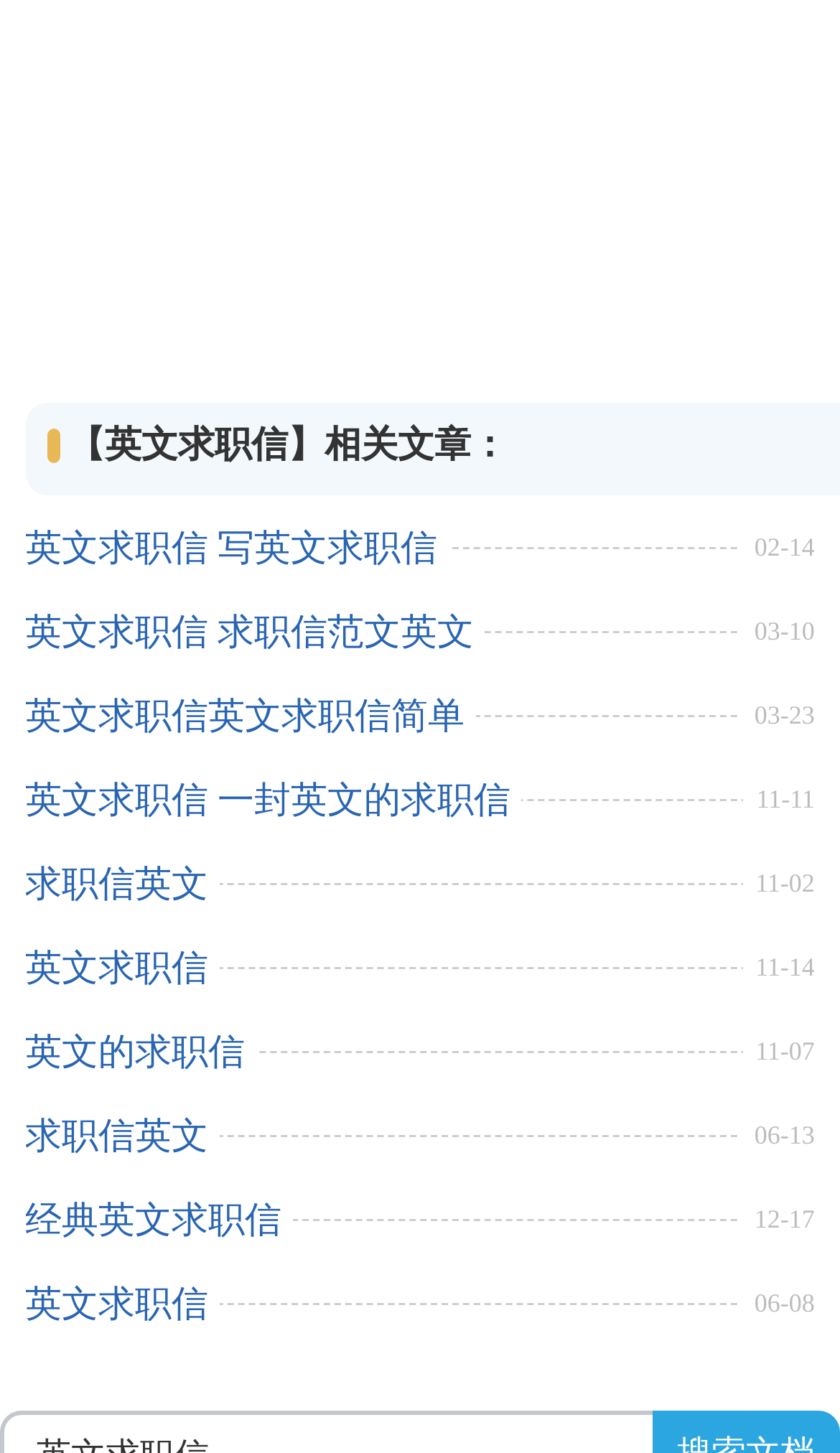Give a one-word or short-phrase answer to the following question: 
Are the articles sorted in chronological order?

No